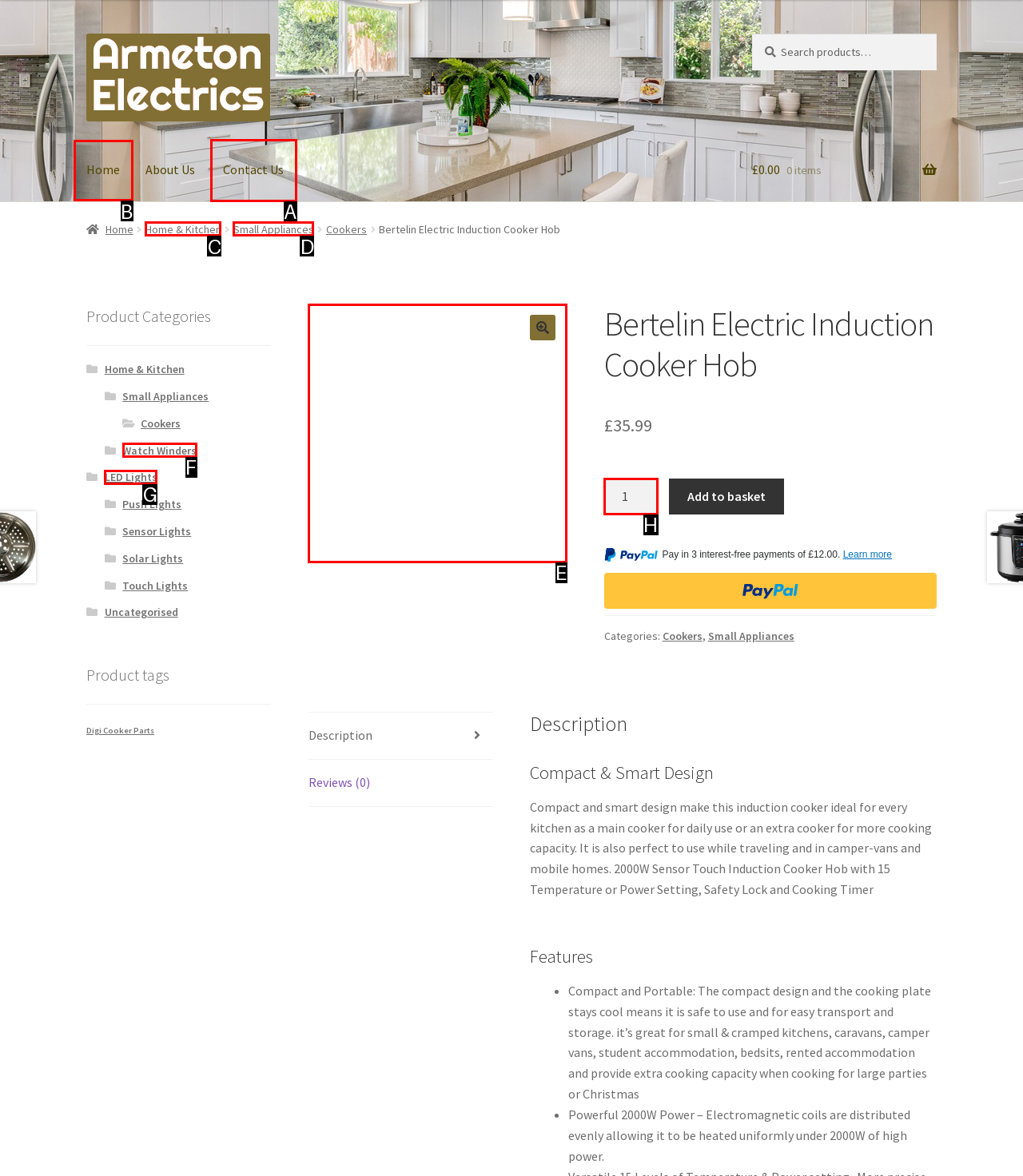Look at the highlighted elements in the screenshot and tell me which letter corresponds to the task: Go to Home page.

B